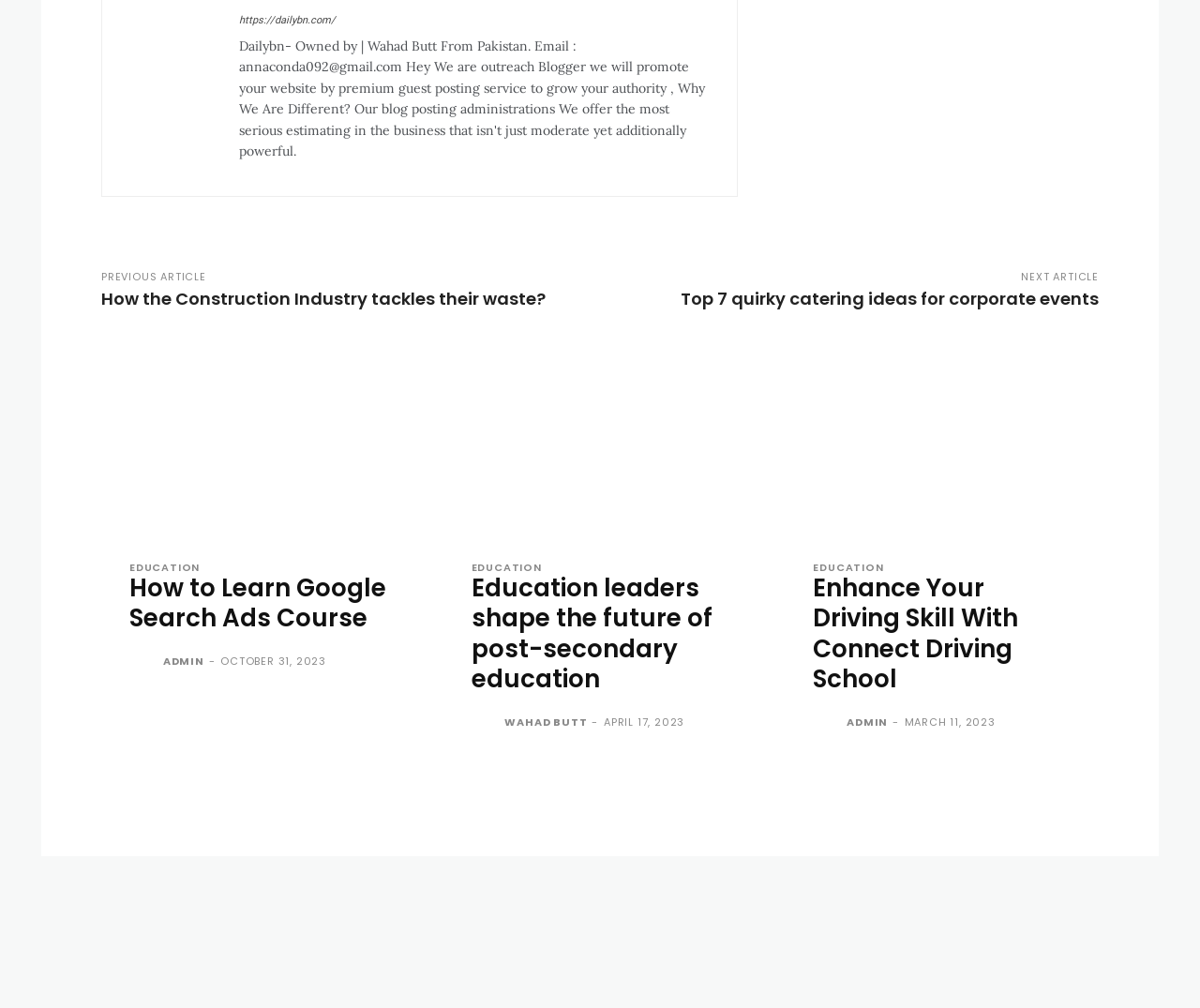What is the title of the third article?
Please provide a single word or phrase in response based on the screenshot.

Enhance Your Driving Skill With Connect Driving School